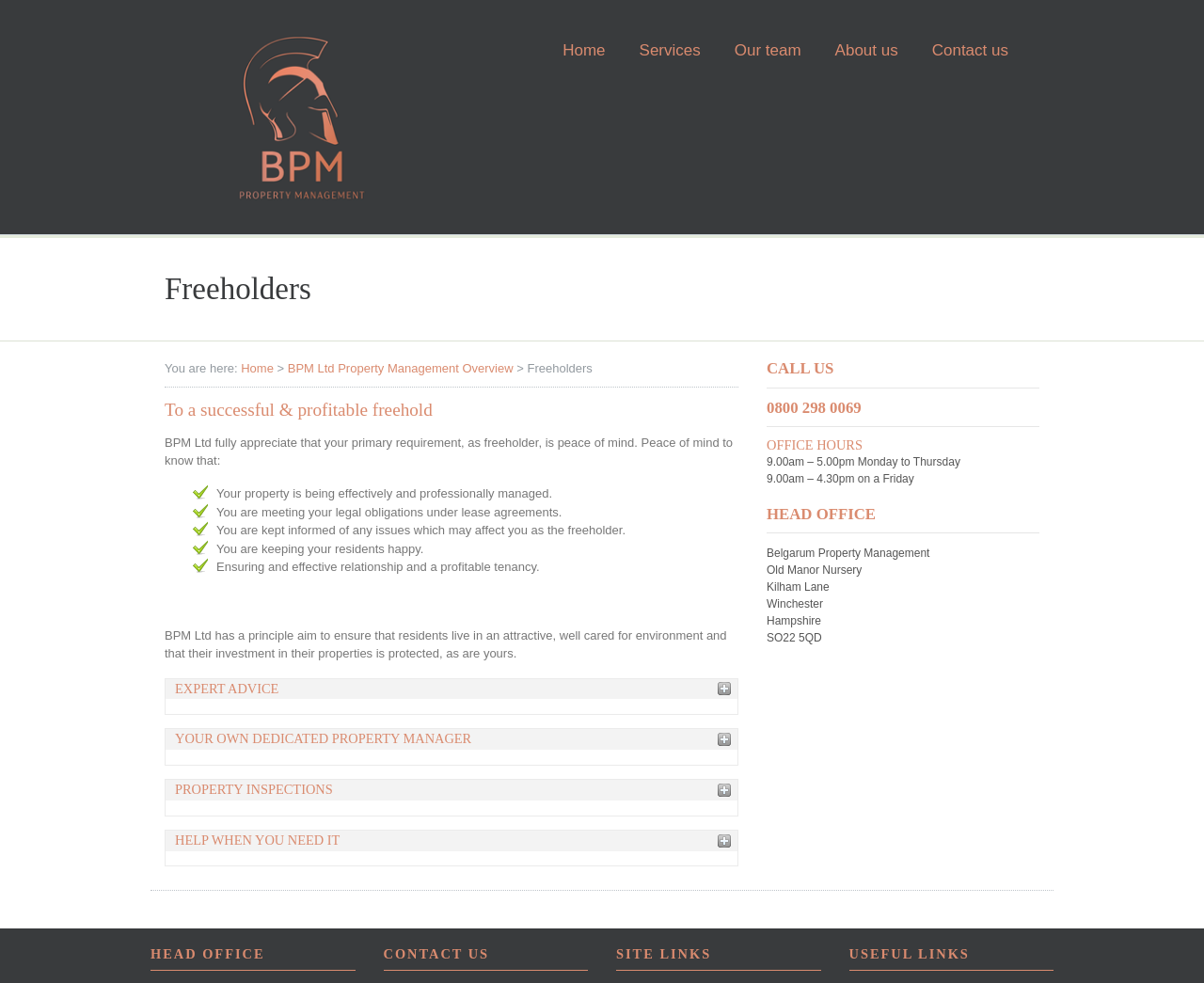Locate the bounding box coordinates of the area that needs to be clicked to fulfill the following instruction: "Go to HOME page". The coordinates should be in the format of four float numbers between 0 and 1, namely [left, top, right, bottom].

None